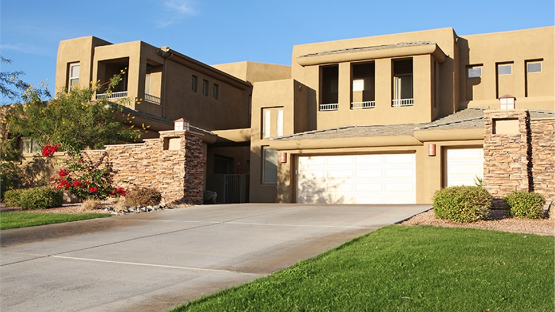What type of design elements are used in the home?
From the screenshot, supply a one-word or short-phrase answer.

Modern Southwestern